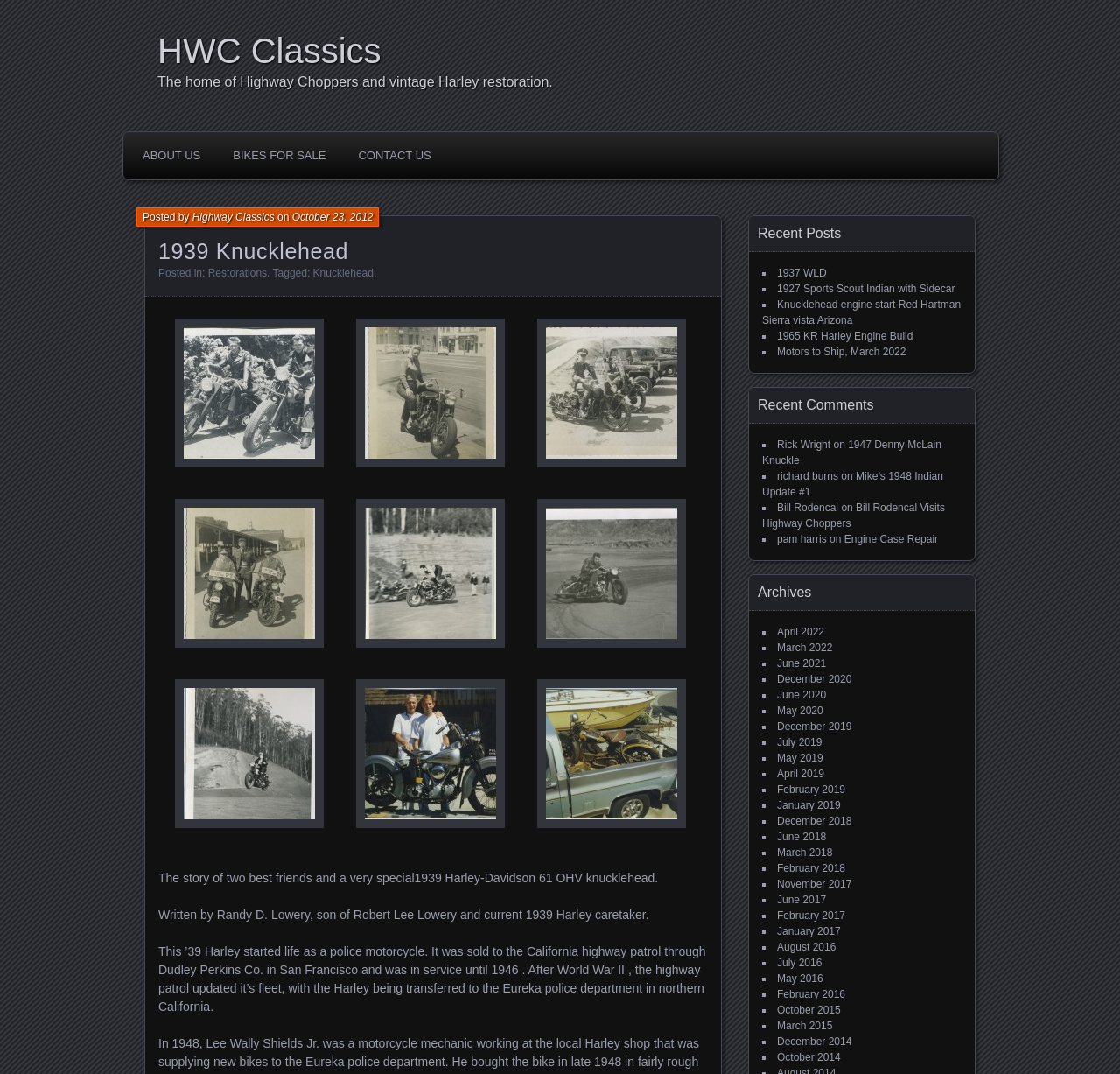Based on the element description aria-label="alt.text.label.LinkedIn", identify the bounding box coordinates for the UI element. The coordinates should be in the format (top-left x, top-left y, bottom-right x, bottom-right y) and within the 0 to 1 range.

None